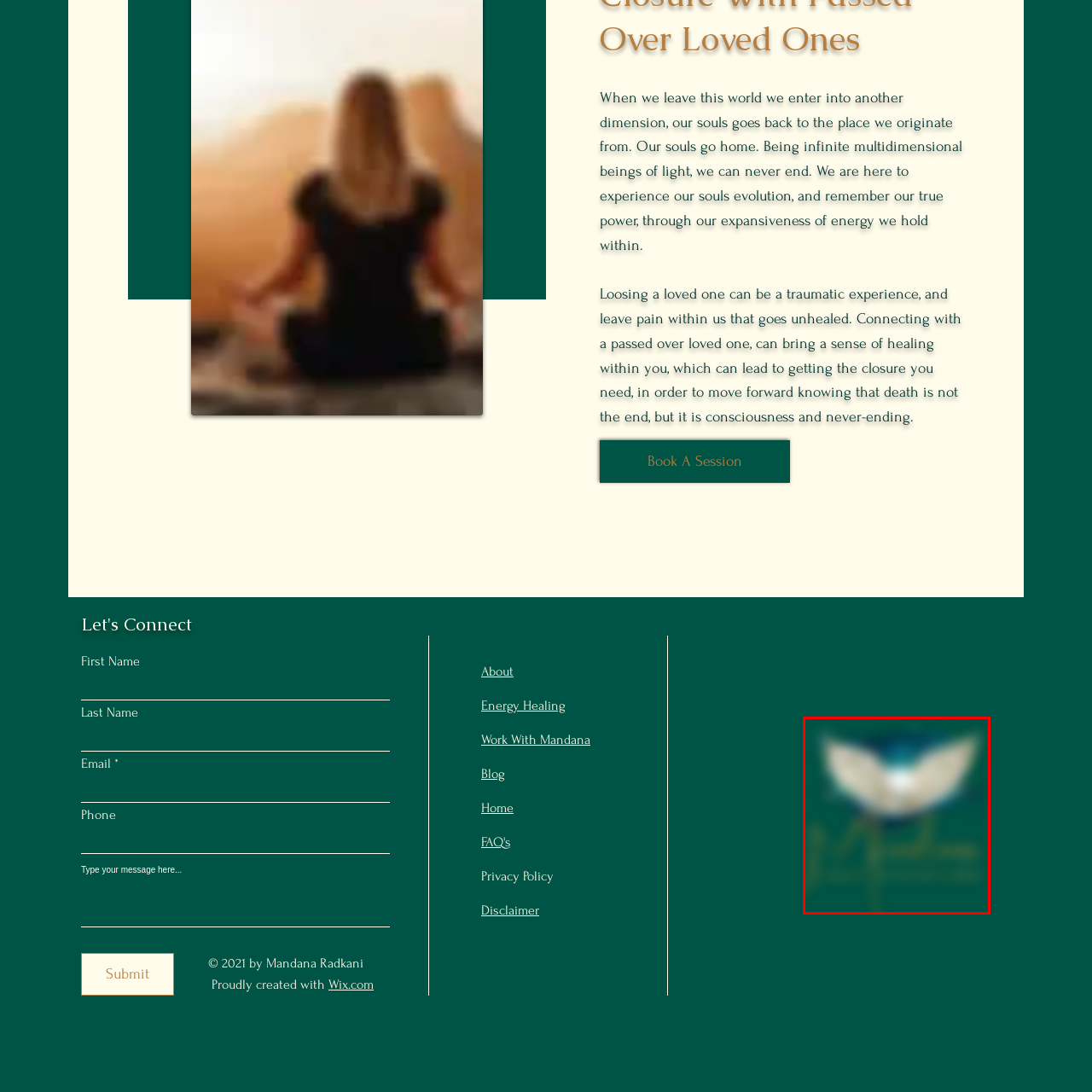Offer a meticulous description of everything depicted in the red-enclosed portion of the image.

The image features a stylized emblem that combines elements often associated with healing and spirituality. At its center, a luminous orb suggests a source of light, surrounded by delicate, wing-like shapes that symbolize openness and expansion. This emblem is set against a deep green background, evoking feelings of tranquility and connection to nature. The design likely represents themes of soul connection and healing, resonating with the message of embracing one’s true self and the multidimensional nature of existence. The overall aesthetic is calming and inviting, which aligns with the narrative of personal evolution and connection to loved ones described in the accompanying text on the webpage.